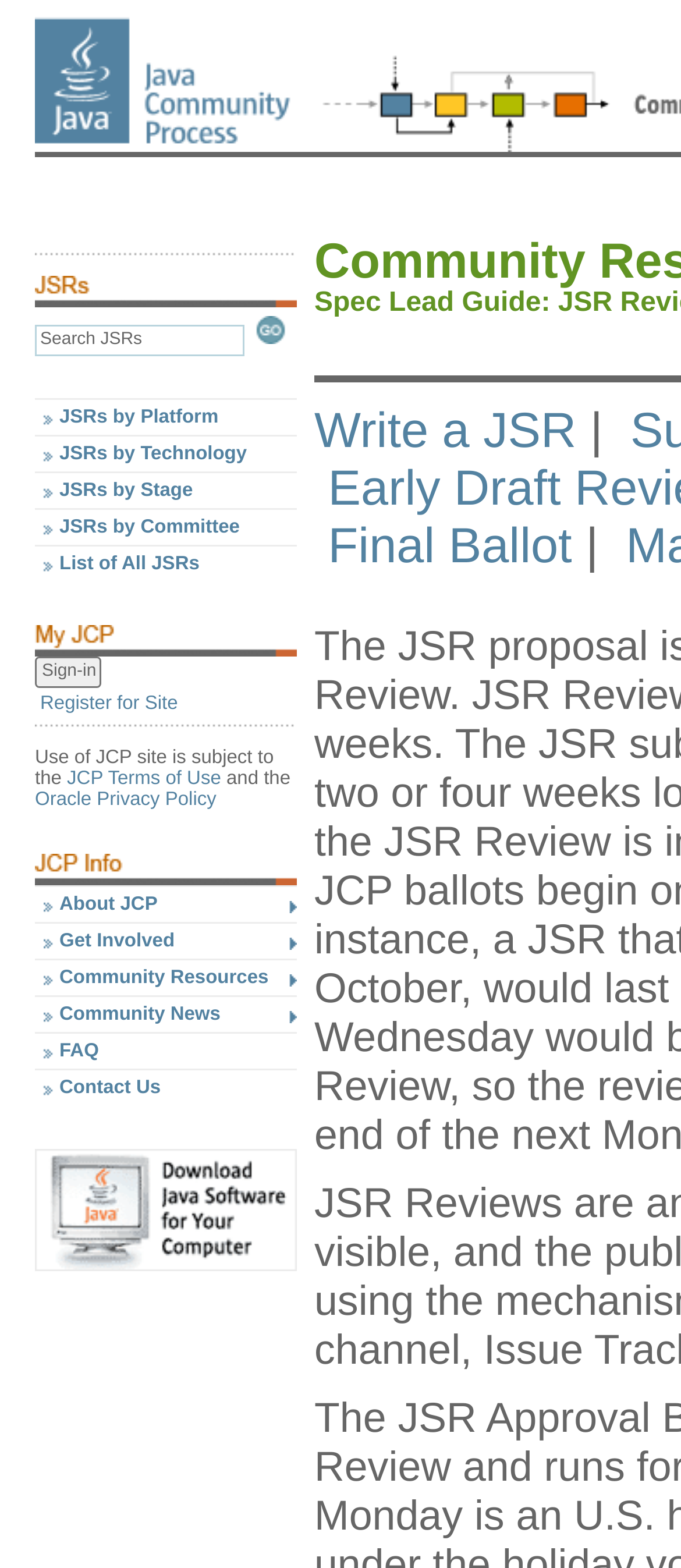How many links are there in the 'Community Resources' section?
Refer to the image and provide a one-word or short phrase answer.

7